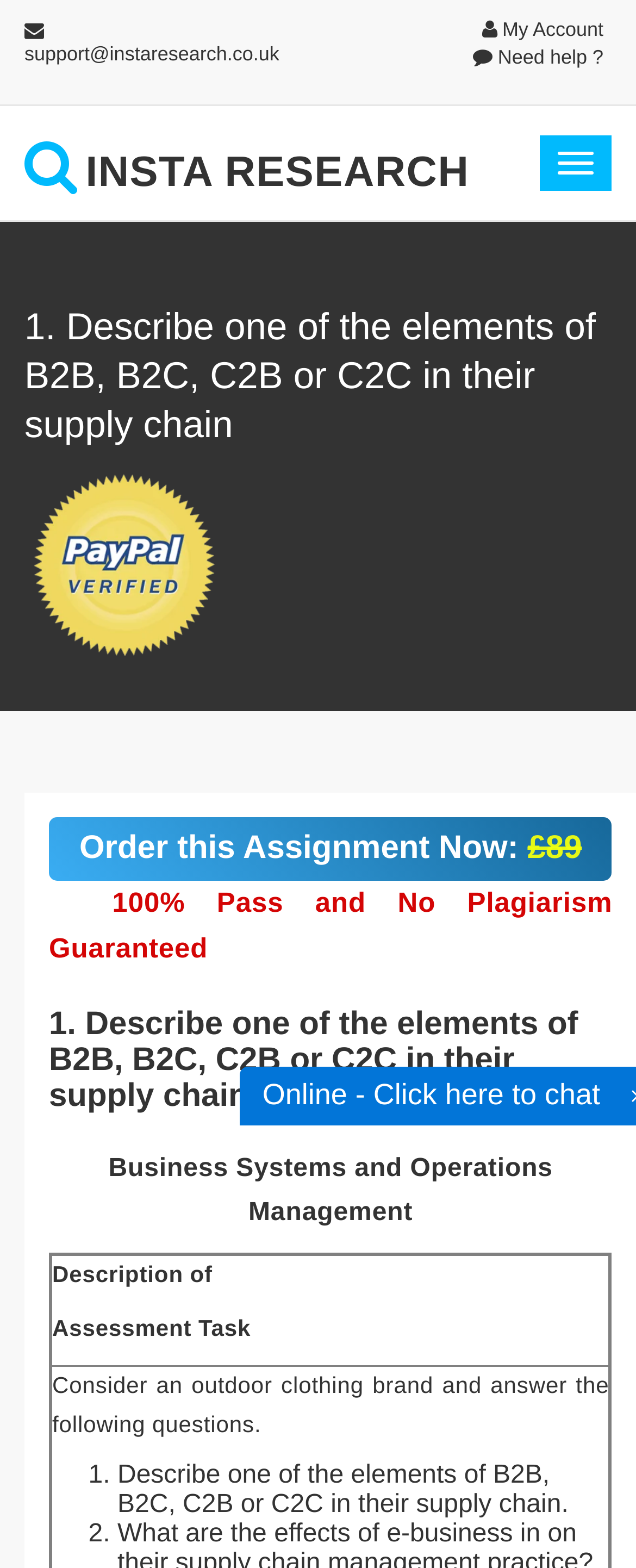What is the price of the assignment?
Answer the question with as much detail as possible.

I found the price of the assignment by looking at the button element with the text 'Order this Assignment Now: £89 »' located at the middle of the webpage.